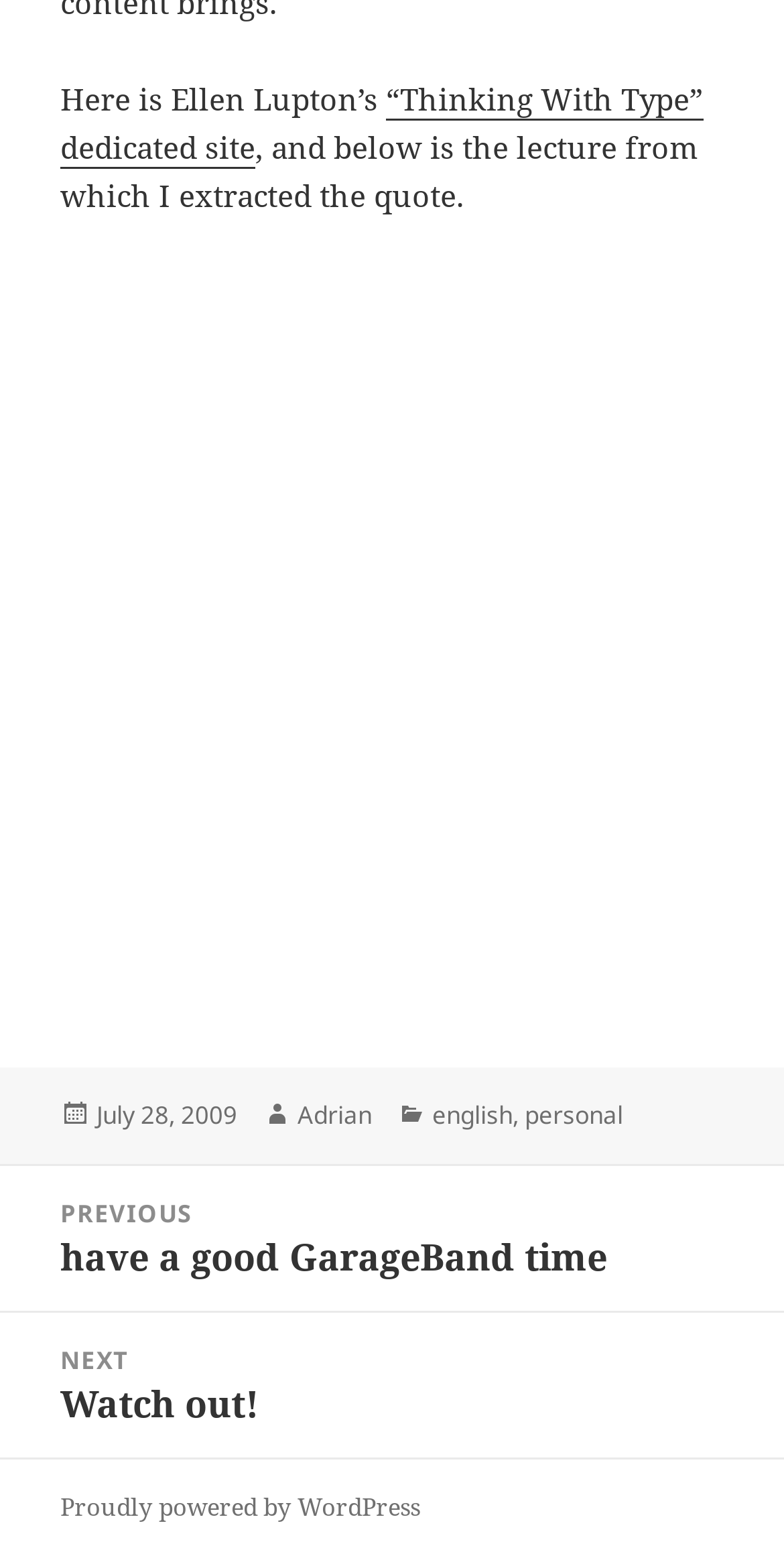Use a single word or phrase to answer the question:
What is the platform powering the website?

WordPress